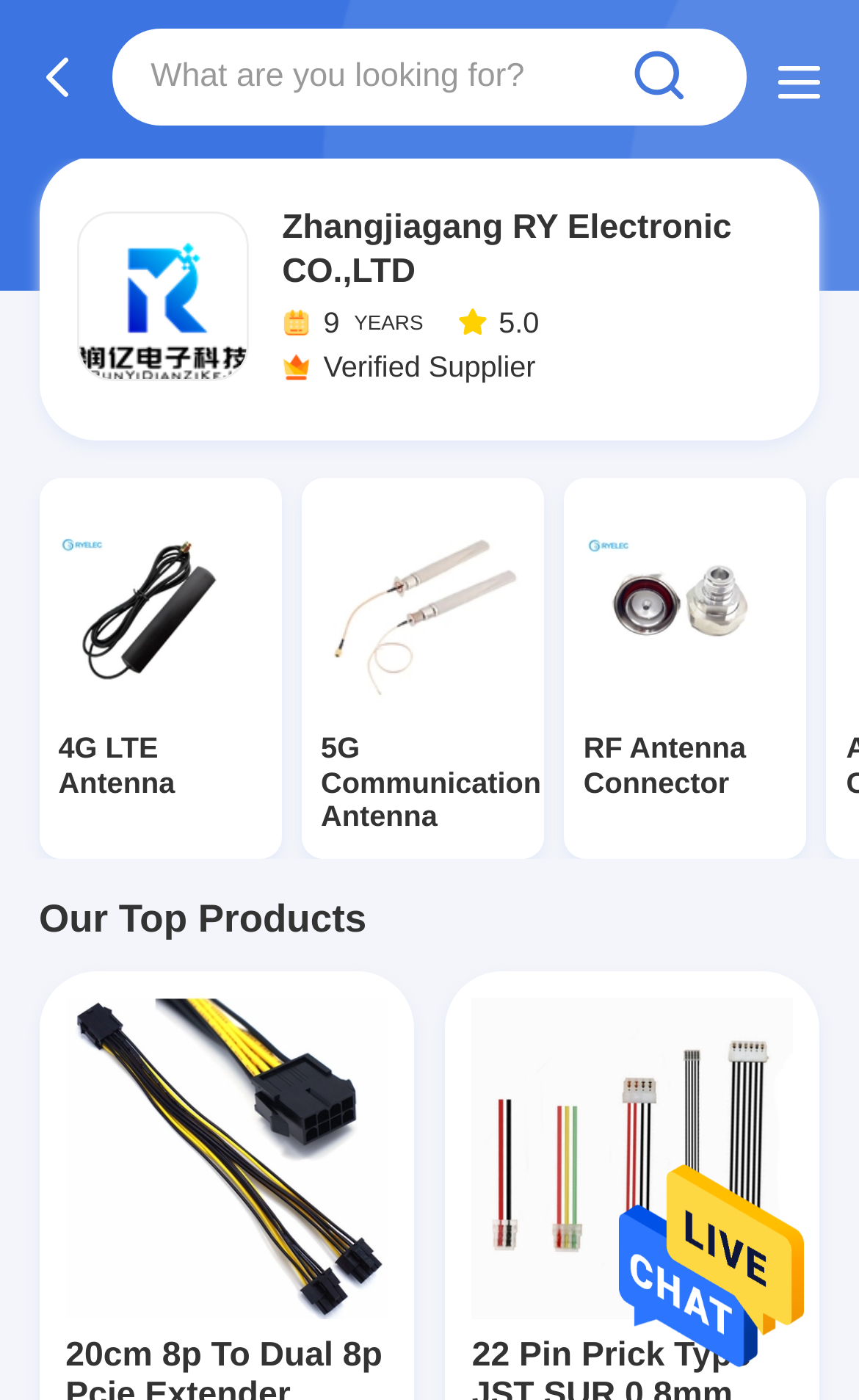Please provide a detailed answer to the question below based on the screenshot: 
How many years of experience does the company have?

I found a StaticText element with the text '9' at coordinates [0.376, 0.218, 0.395, 0.242], which is accompanied by the text 'YEARS' nearby. This implies that the company has 9 years of experience.